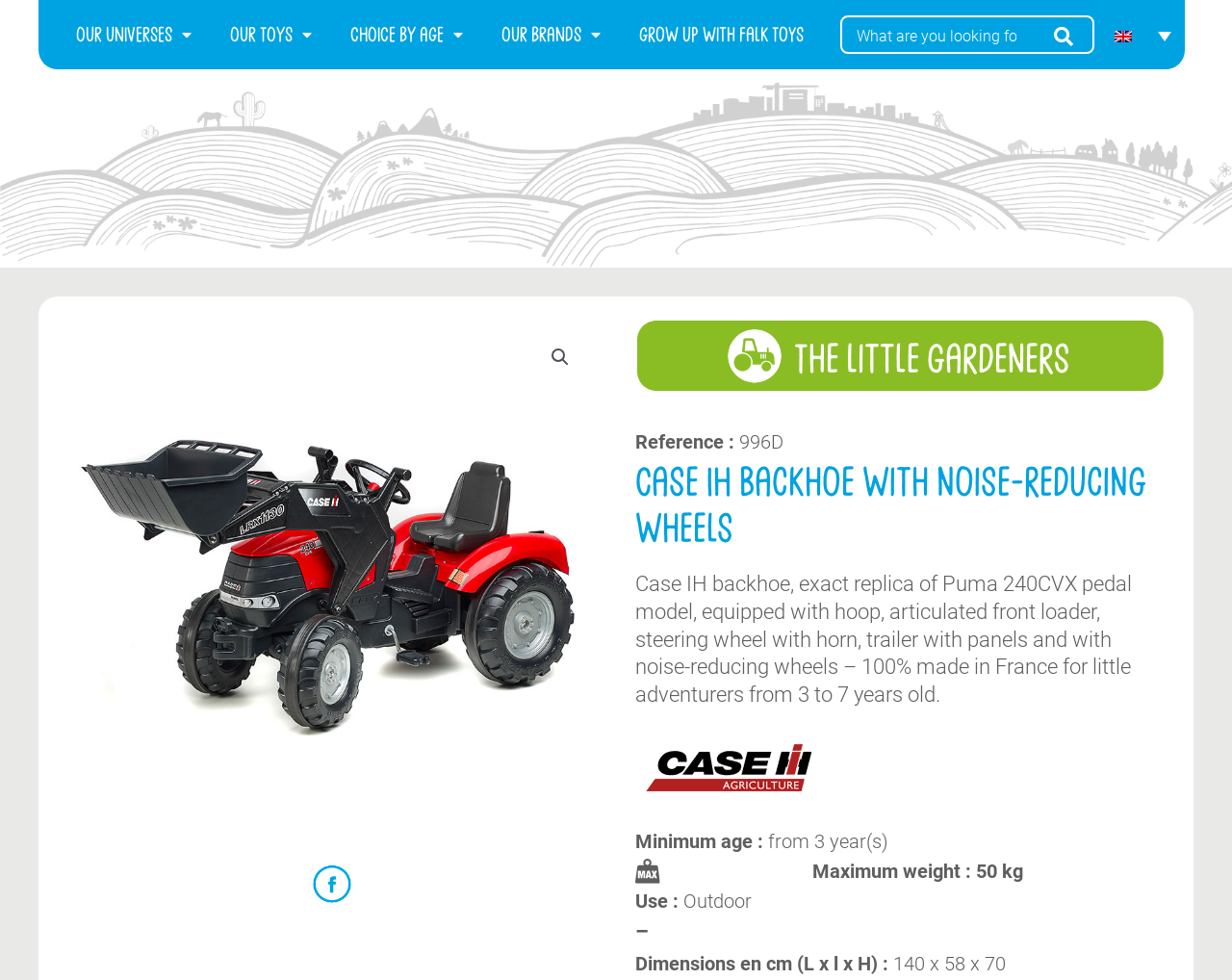Determine the bounding box coordinates of the element's region needed to click to follow the instruction: "Explore Desserts". Provide these coordinates as four float numbers between 0 and 1, formatted as [left, top, right, bottom].

None